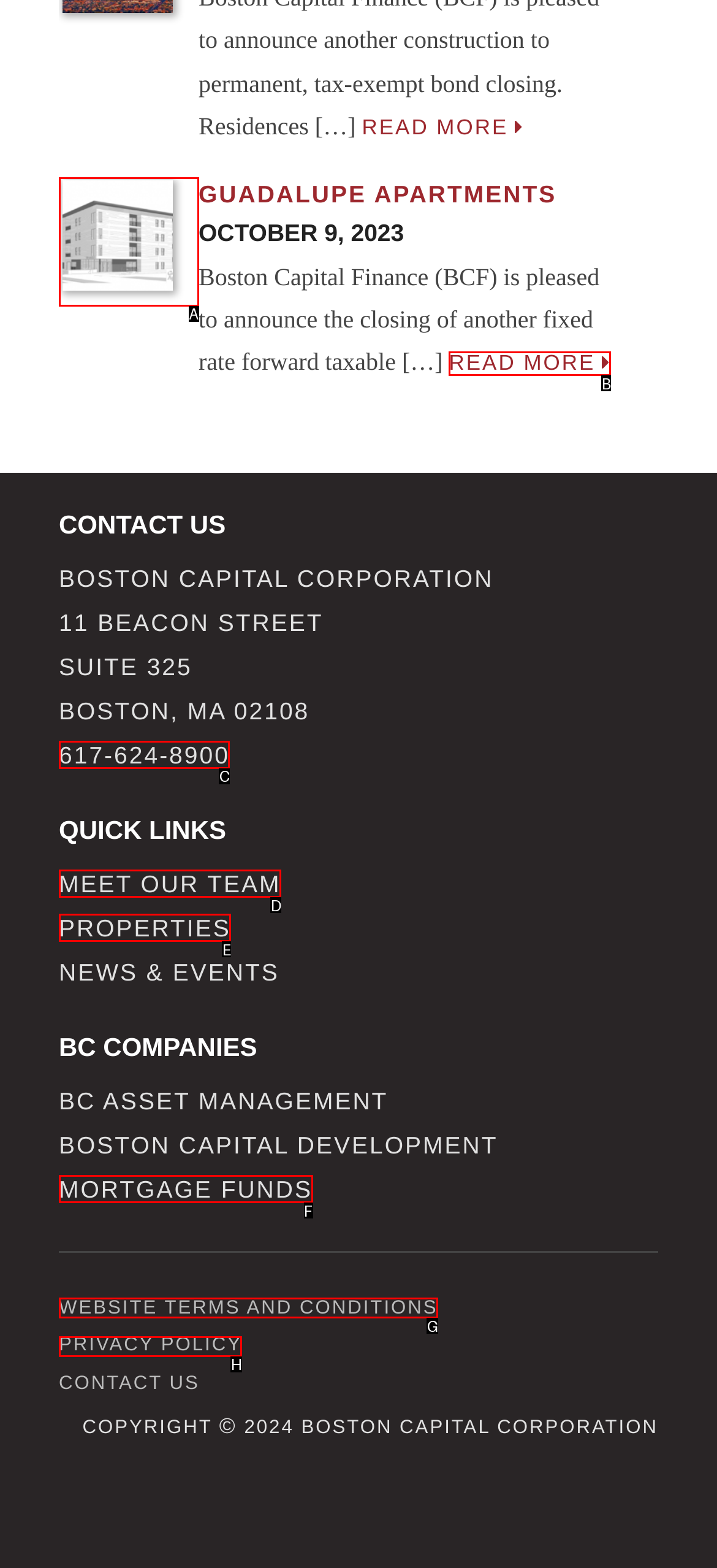Select the HTML element that corresponds to the description: Website Terms and Conditions
Reply with the letter of the correct option from the given choices.

G